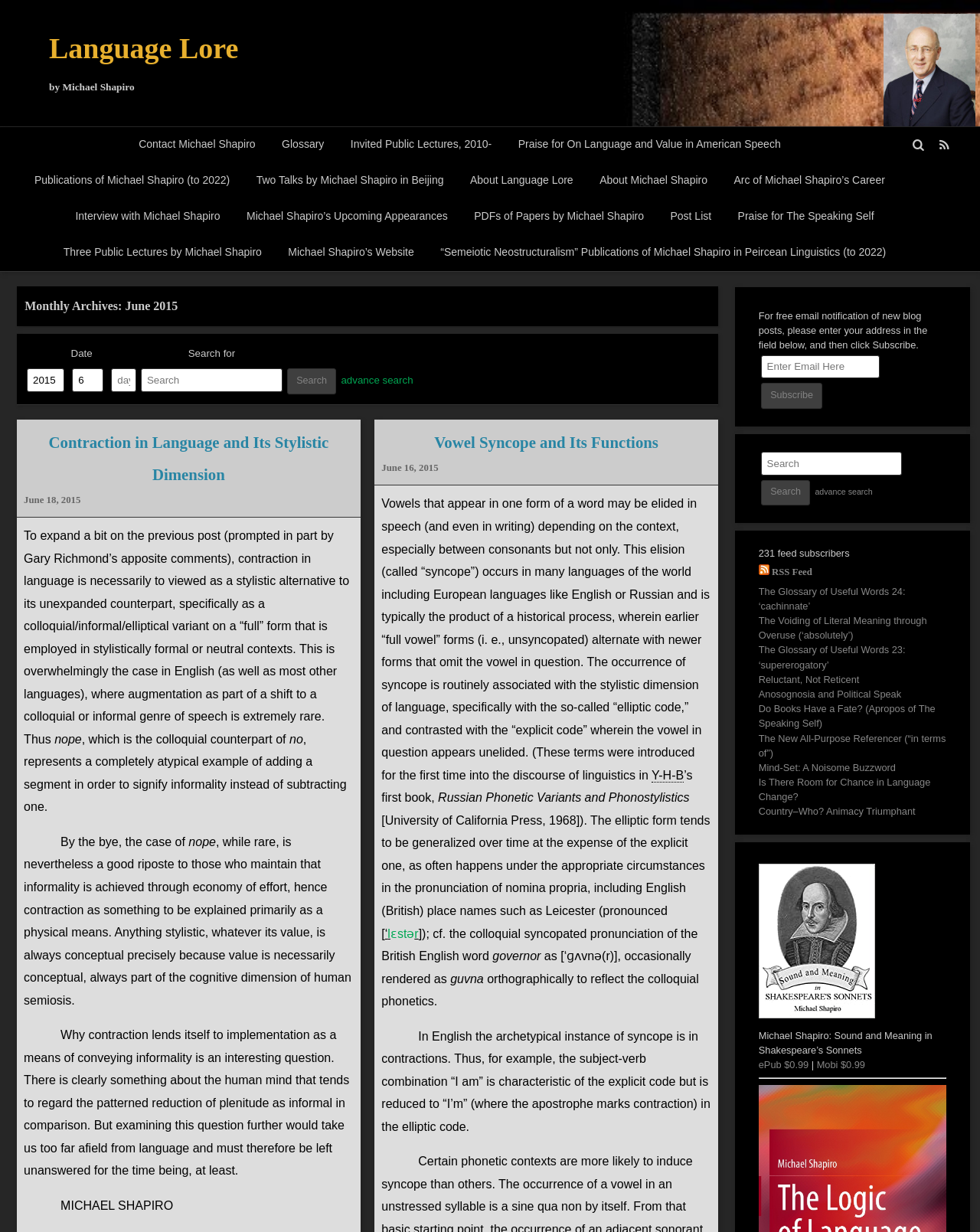Determine the bounding box coordinates of the area to click in order to meet this instruction: "Contact Michael Shapiro".

[0.13, 0.103, 0.272, 0.132]